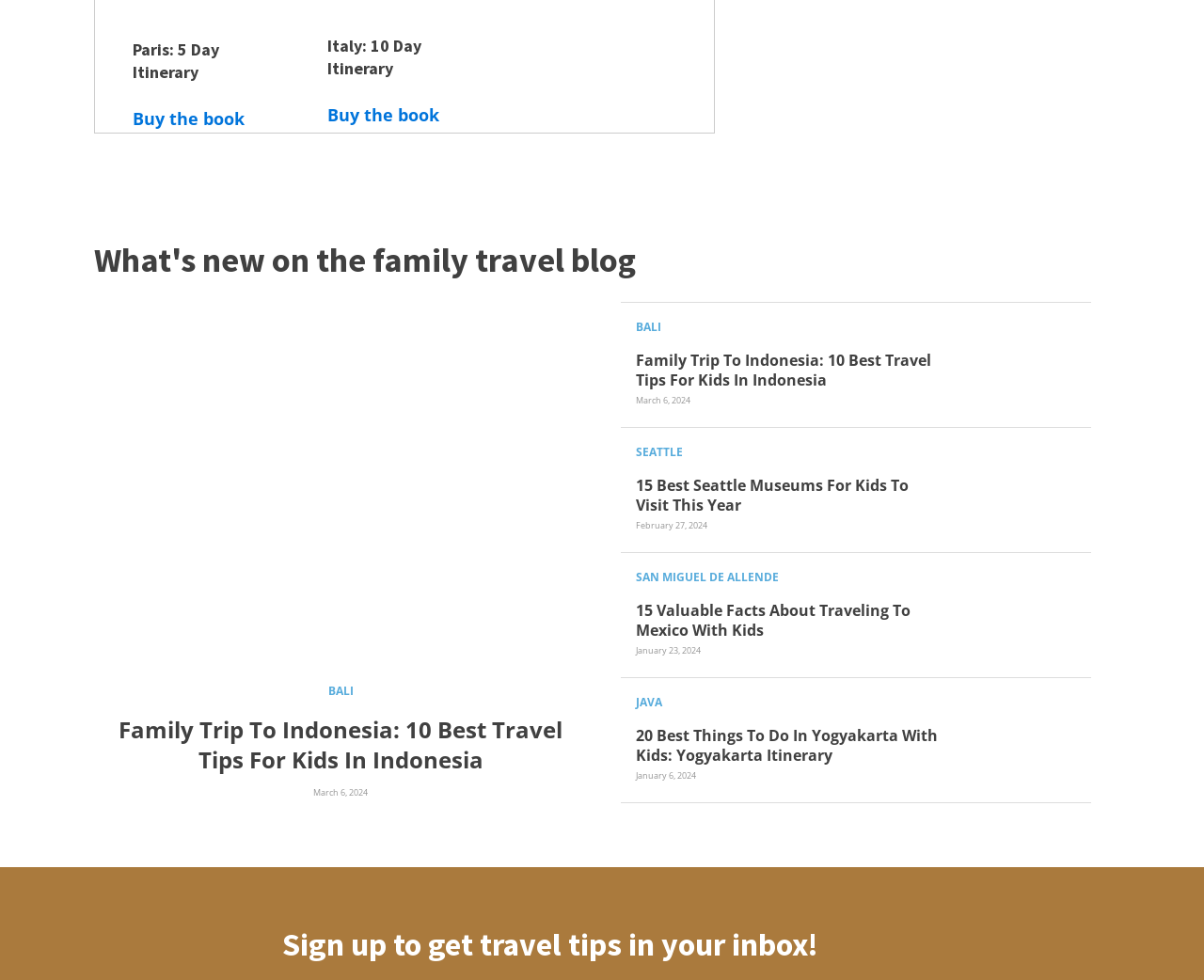Find the bounding box coordinates for the area that should be clicked to accomplish the instruction: "Read about 'Family Trip To Indonesia'".

[0.098, 0.729, 0.467, 0.79]